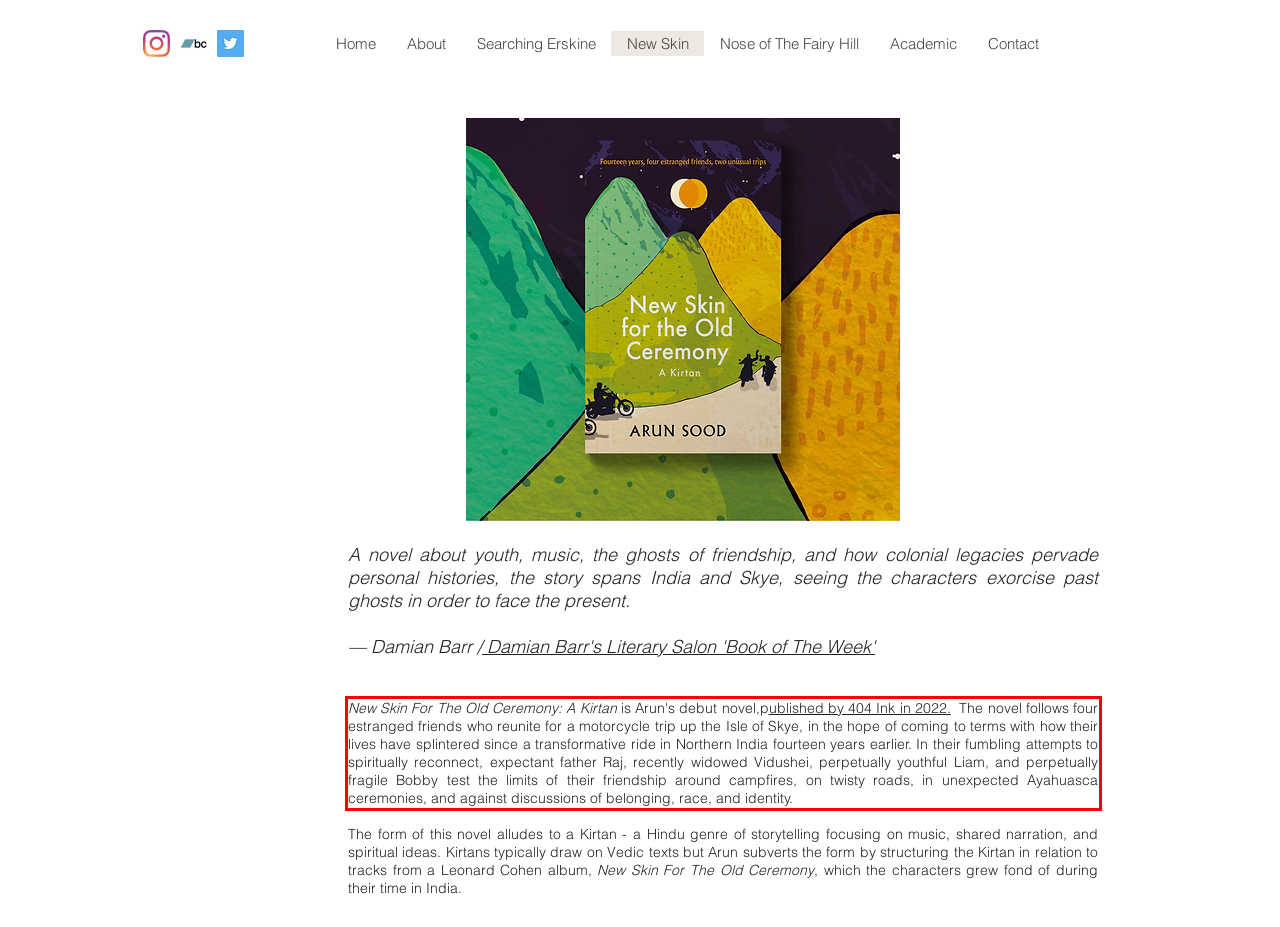Please perform OCR on the text within the red rectangle in the webpage screenshot and return the text content.

New Skin For The Old Ceremony: A Kirtan is Arun's debut novel,published by 404 Ink in 2022. The novel follows four estranged friends who reunite for a motorcycle trip up the Isle of Skye, in the hope of coming to terms with how their lives have splintered since a transformative ride in Northern India fourteen years earlier. In their fumbling attempts to spiritually reconnect, expectant father Raj, recently widowed Vidushei, perpetually youthful Liam, and perpetually fragile Bobby test the limits of their friendship around campfires, on twisty roads, in unexpected Ayahuasca ceremonies, and against discussions of belonging, race, and identity.